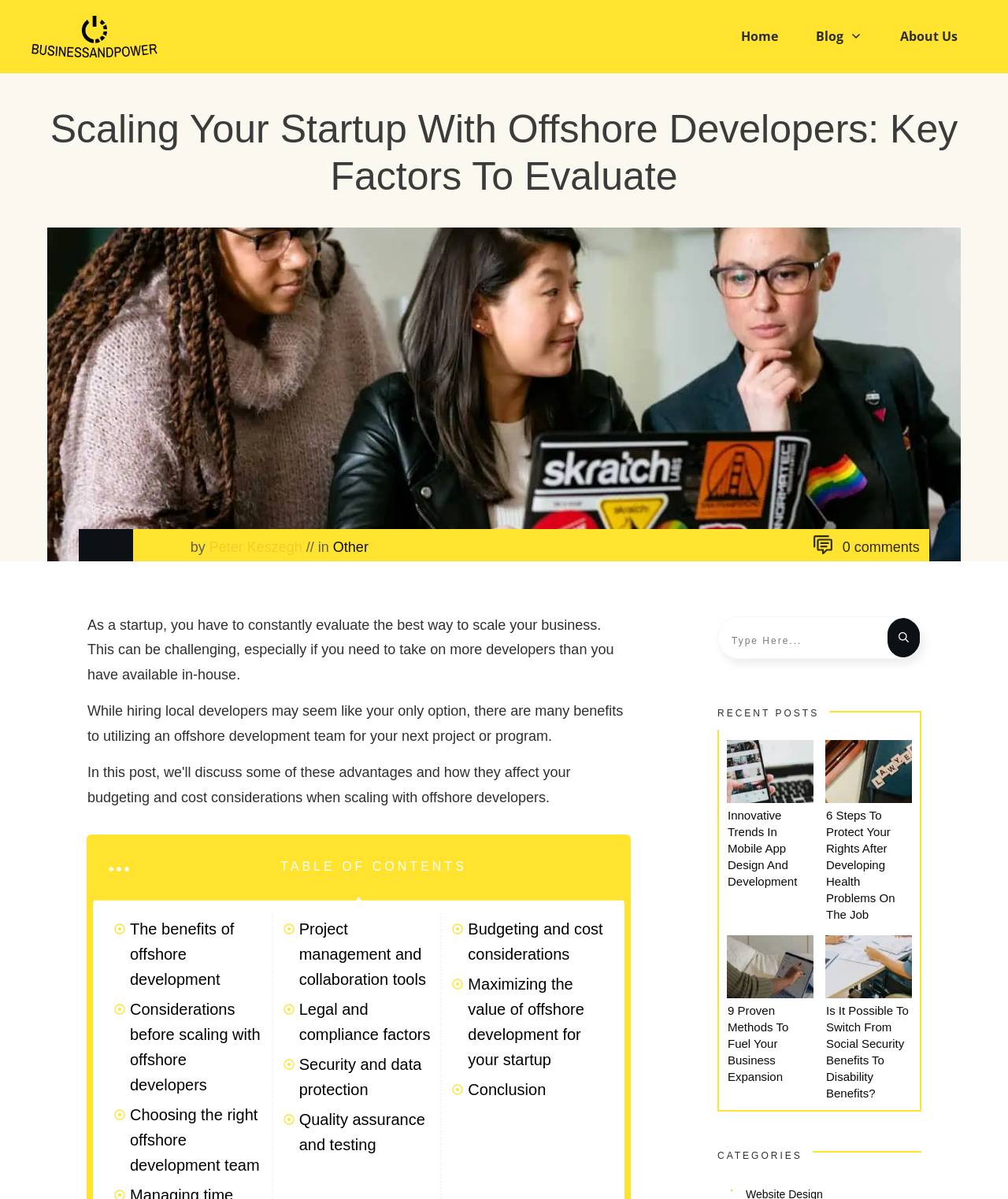Based on the image, please respond to the question with as much detail as possible:
How many categories are listed at the bottom of the webpage?

I looked at the bottom of the webpage and found a section labeled 'CATEGORIES', which only contains one category.